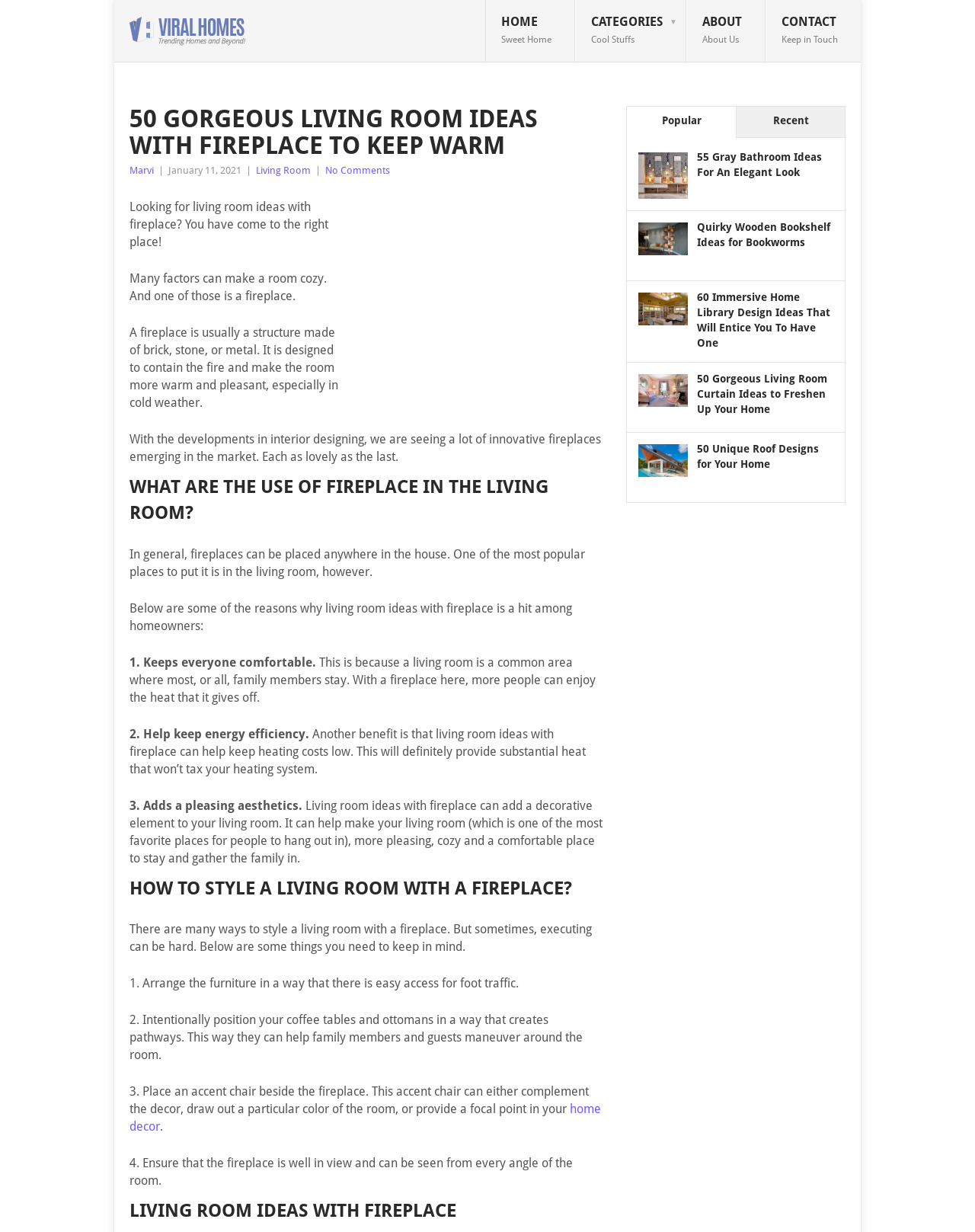Please determine the bounding box coordinates of the element to click in order to execute the following instruction: "Check out the 'Living Room' related ideas". The coordinates should be four float numbers between 0 and 1, specified as [left, top, right, bottom].

[0.262, 0.134, 0.319, 0.143]